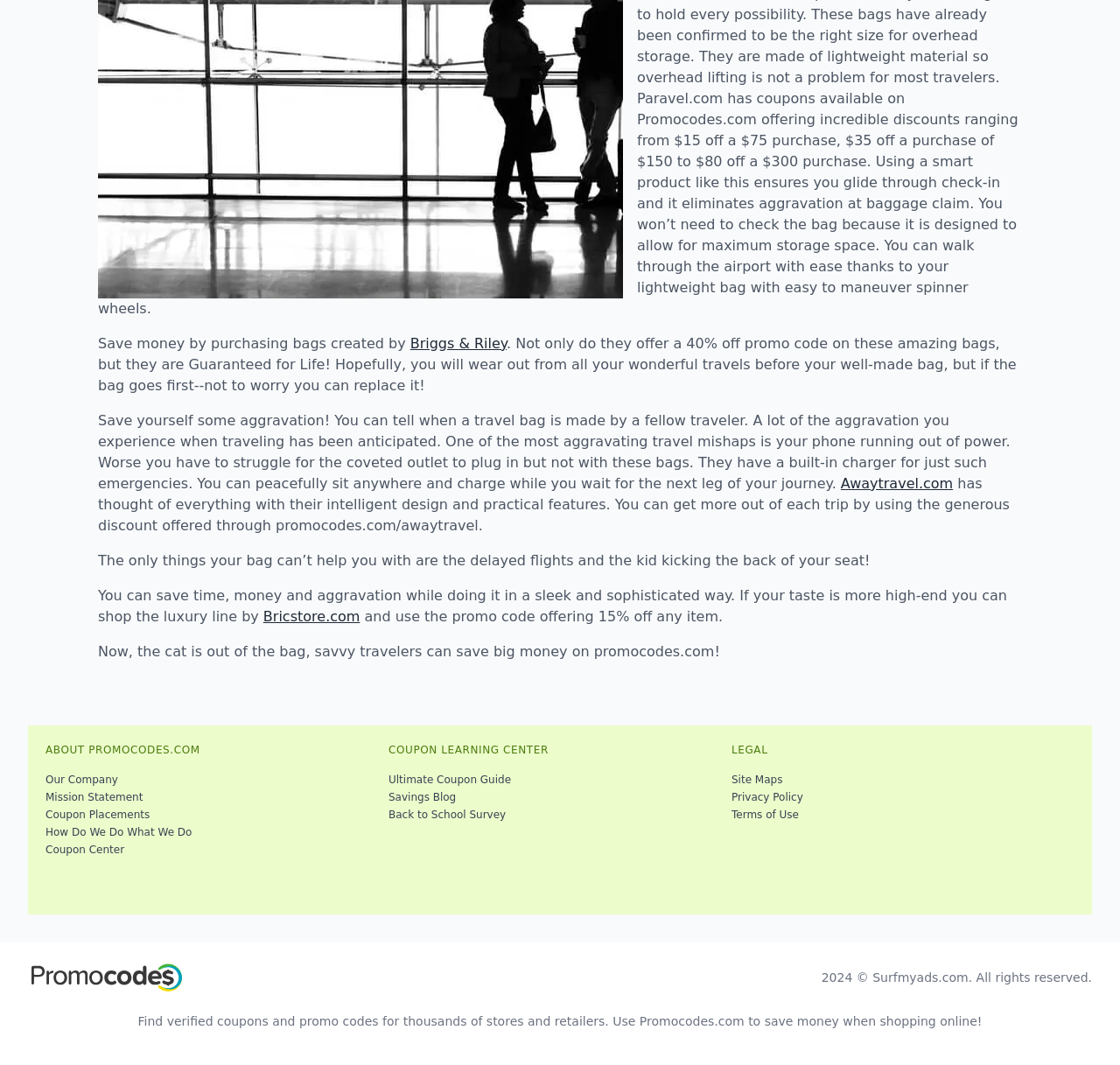Identify the bounding box of the UI element that matches this description: "Back to School Survey".

[0.347, 0.757, 0.647, 0.773]